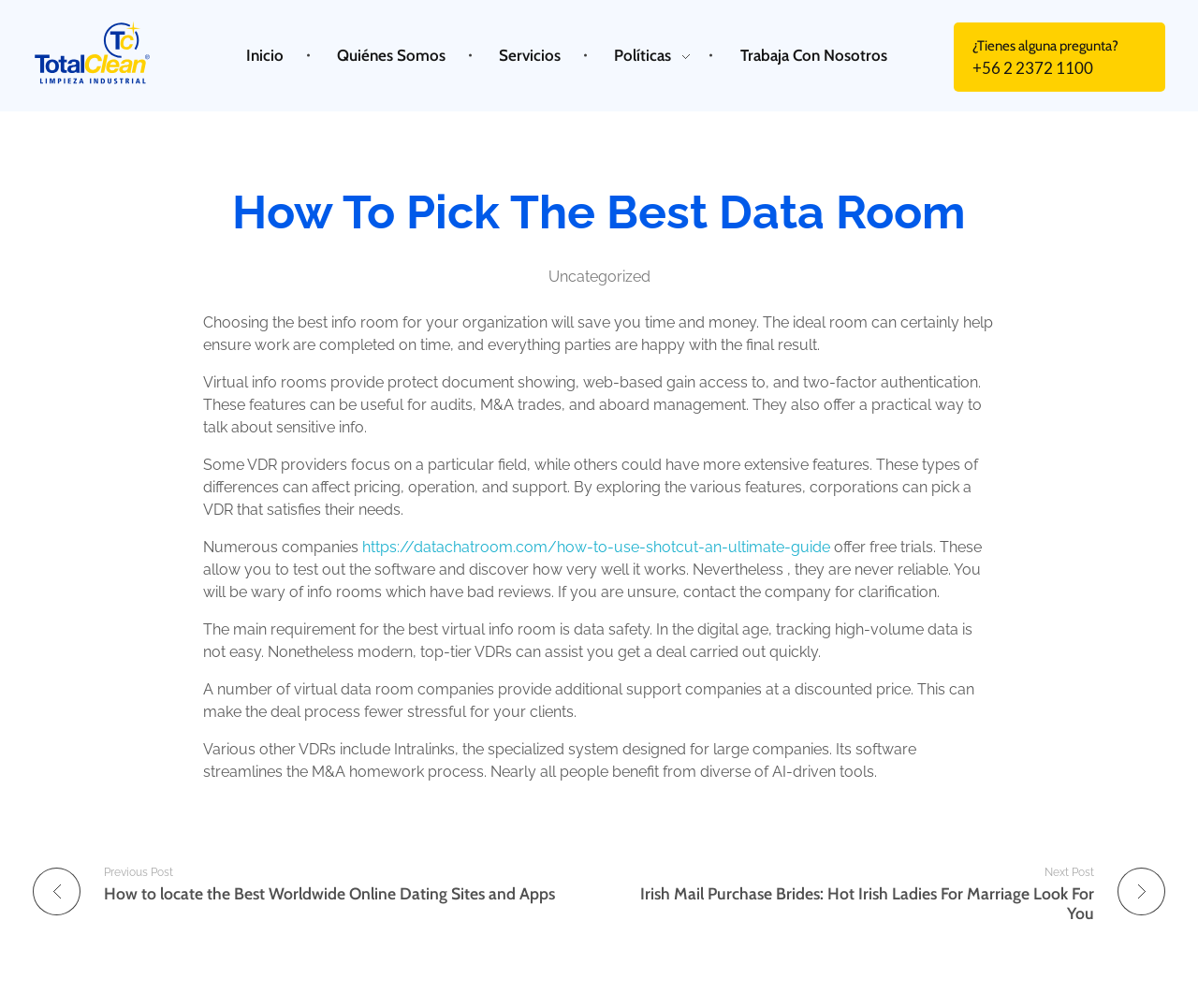Given the element description "parent_node: Total Clean title="Total Clean"", identify the bounding box of the corresponding UI element.

[0.027, 0.019, 0.15, 0.085]